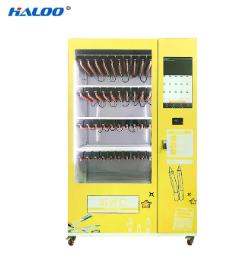Please answer the following question using a single word or phrase: 
How does the user select and purchase items from the vending machine?

Using a keypad